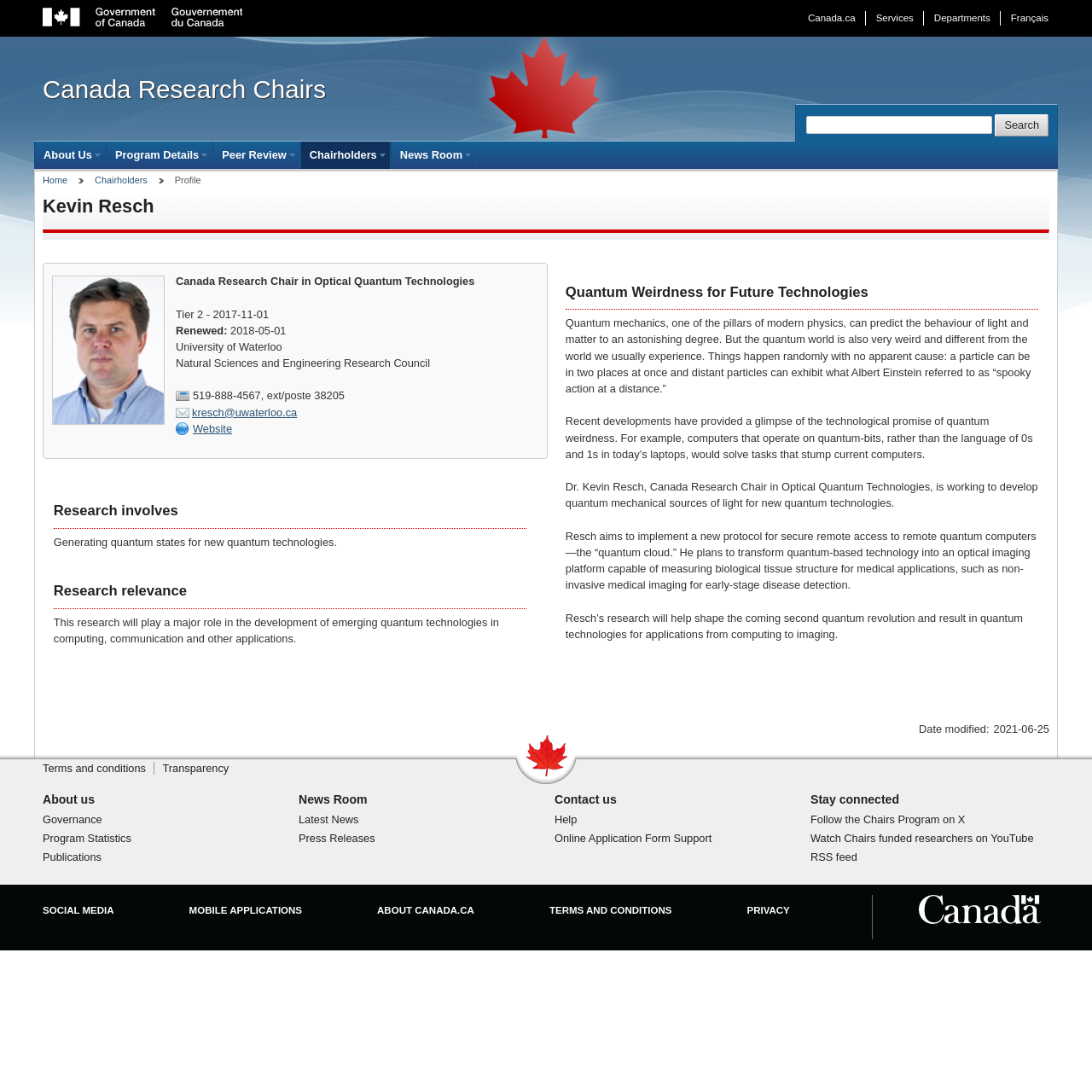Please answer the following question using a single word or phrase: 
How can one contact Dr. Kevin Resch?

kresch@uwaterloo.ca